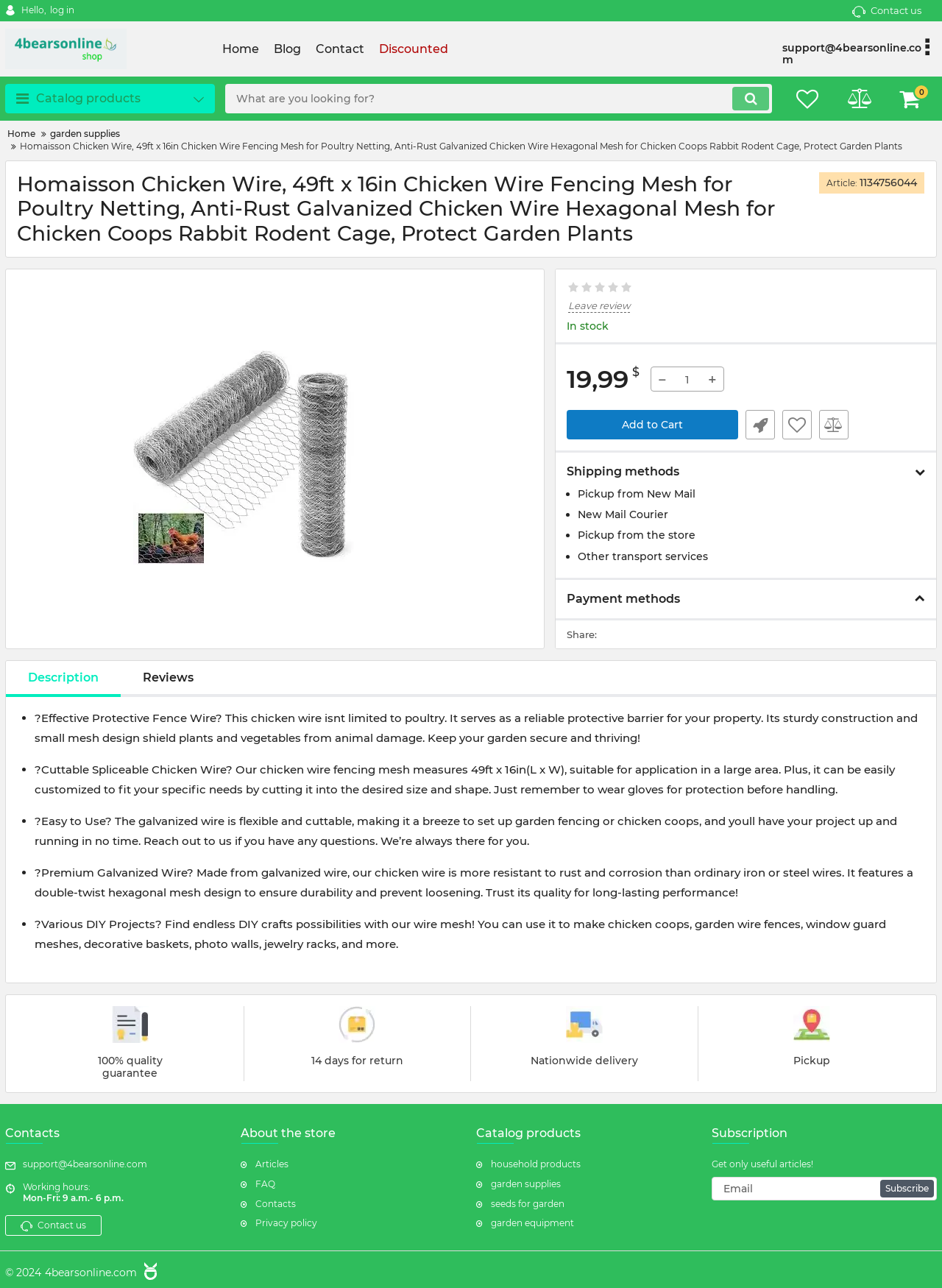Find and specify the bounding box coordinates that correspond to the clickable region for the instruction: "add to cart".

[0.601, 0.318, 0.784, 0.341]